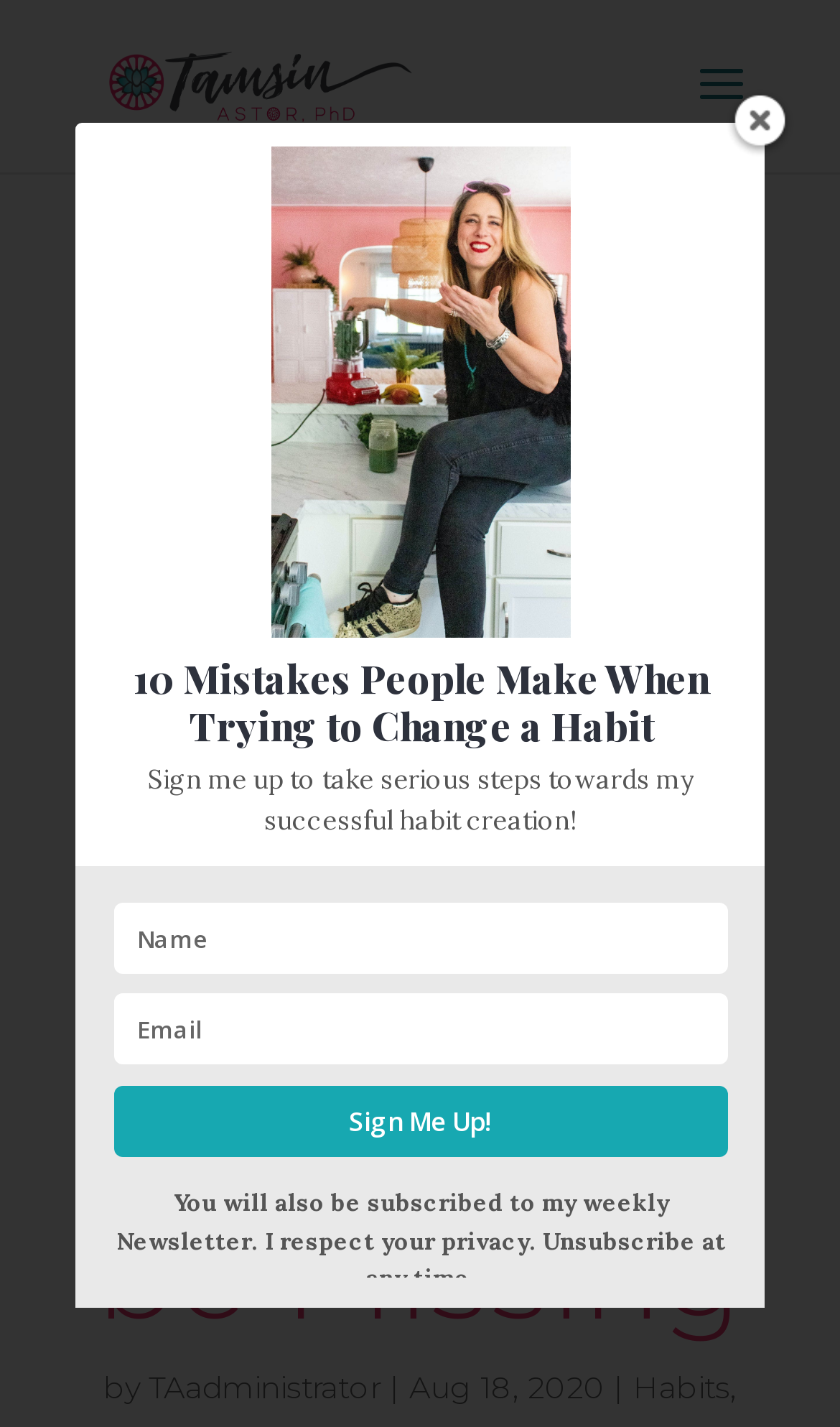What is the topic of the webpage?
Utilize the information in the image to give a detailed answer to the question.

The topic of the webpage can be inferred from the link element with the text 'Habits' and also from the static text elements that mention habits, such as '10 Mistakes People Make When Trying to Change a Habit'.